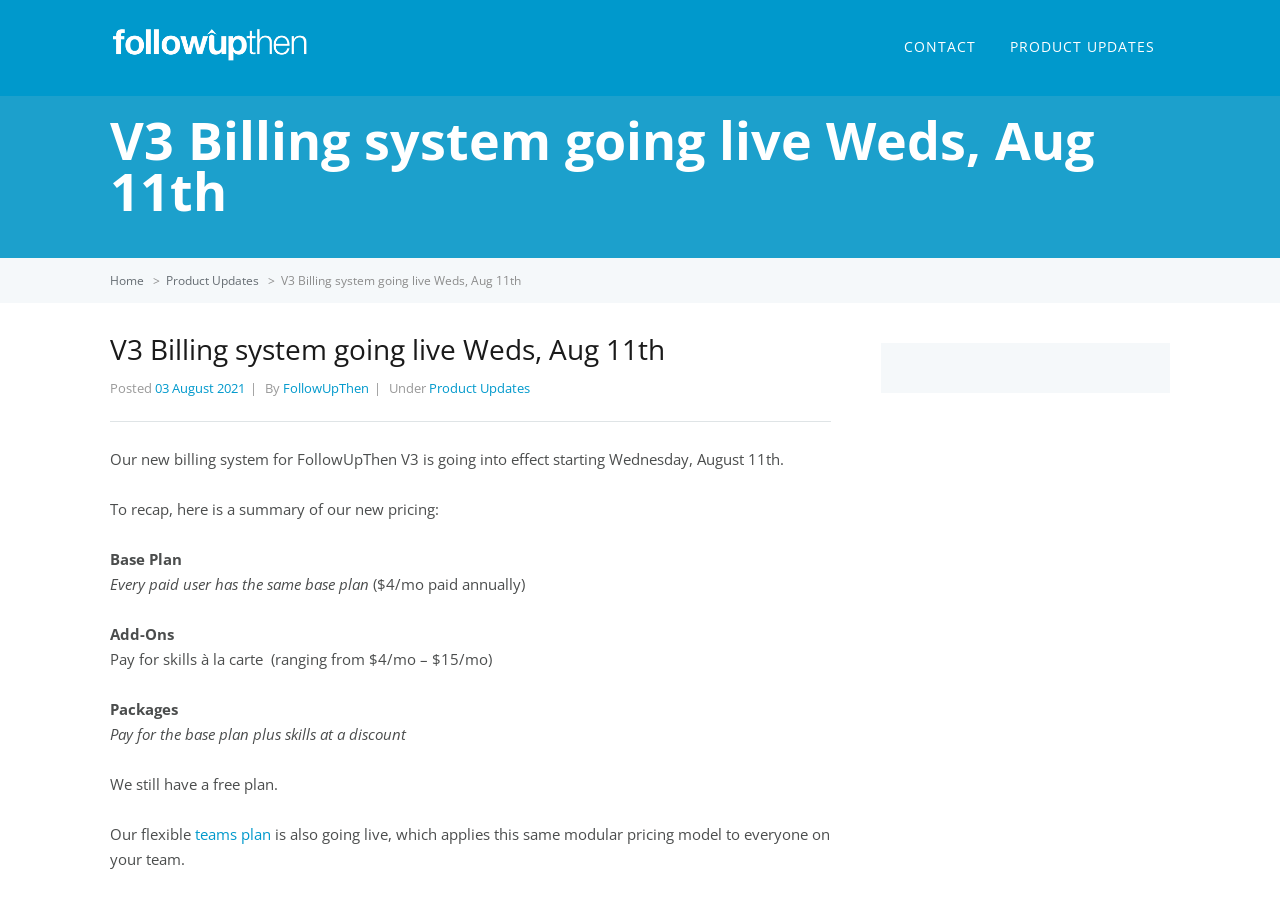Please specify the bounding box coordinates of the region to click in order to perform the following instruction: "View New Stories".

None